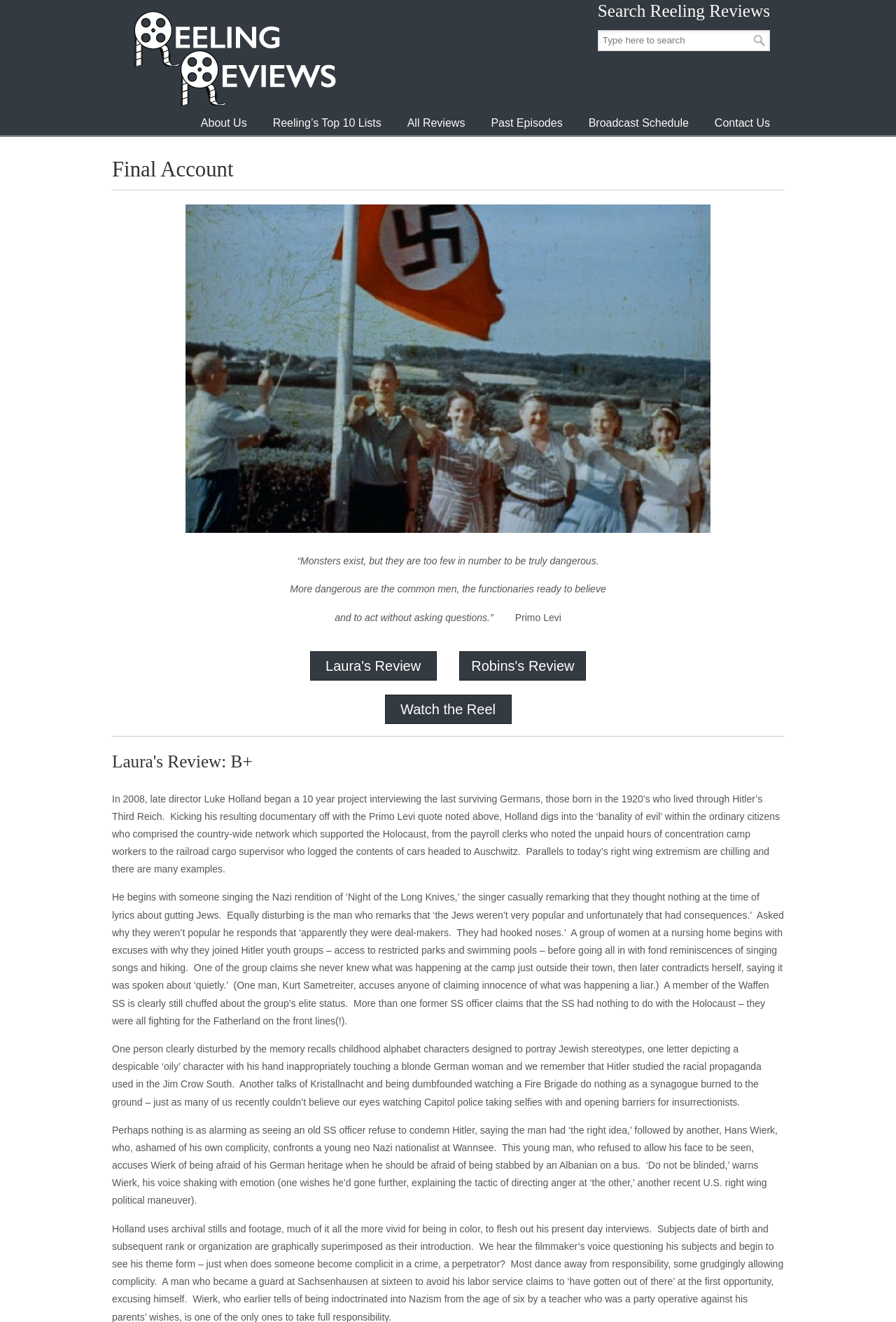Please identify the bounding box coordinates of the clickable element to fulfill the following instruction: "Read Laura's Review". The coordinates should be four float numbers between 0 and 1, i.e., [left, top, right, bottom].

[0.363, 0.498, 0.47, 0.509]